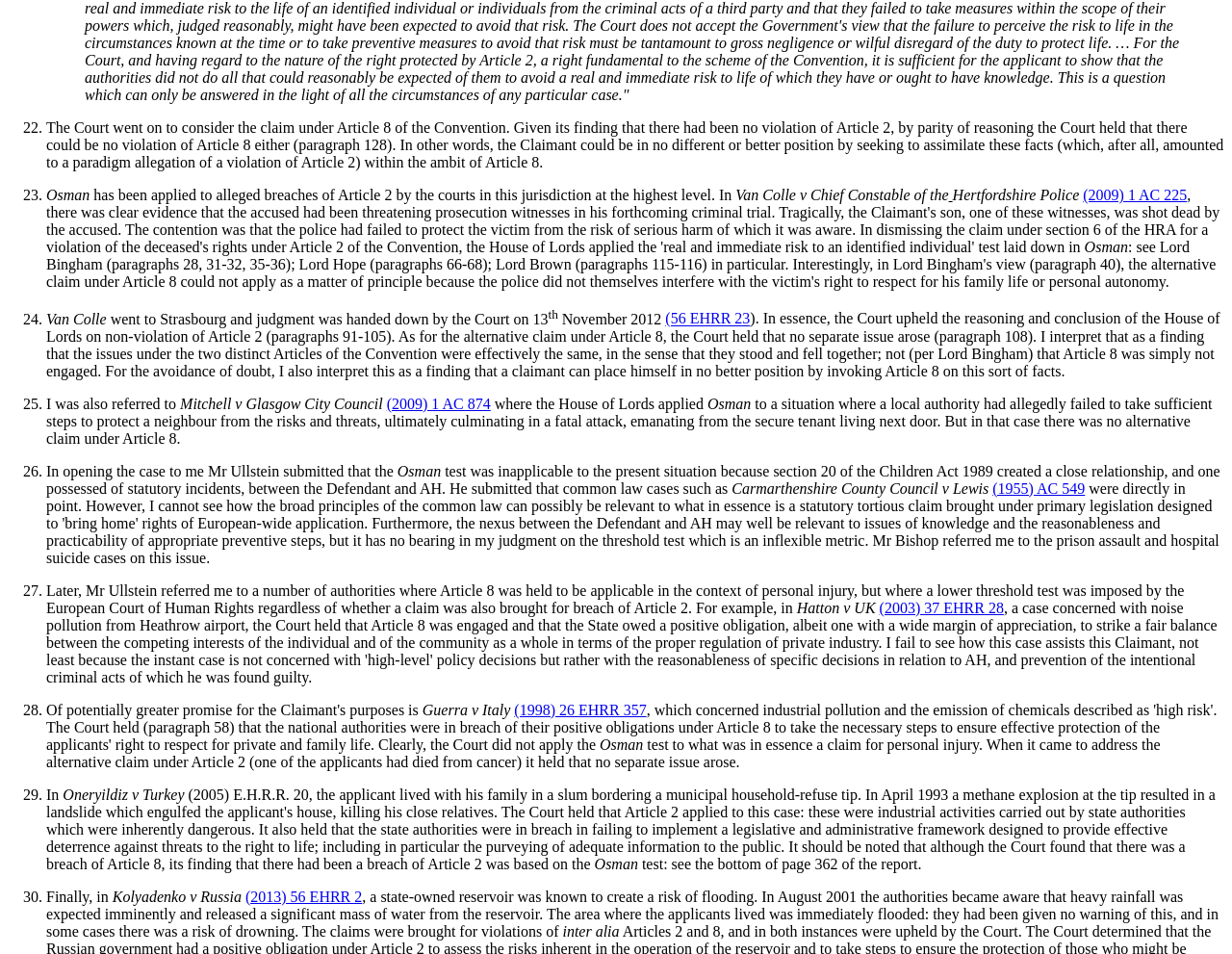Find and indicate the bounding box coordinates of the region you should select to follow the given instruction: "Visit the page '(2003) 37 EHRR 28'".

[0.714, 0.628, 0.815, 0.645]